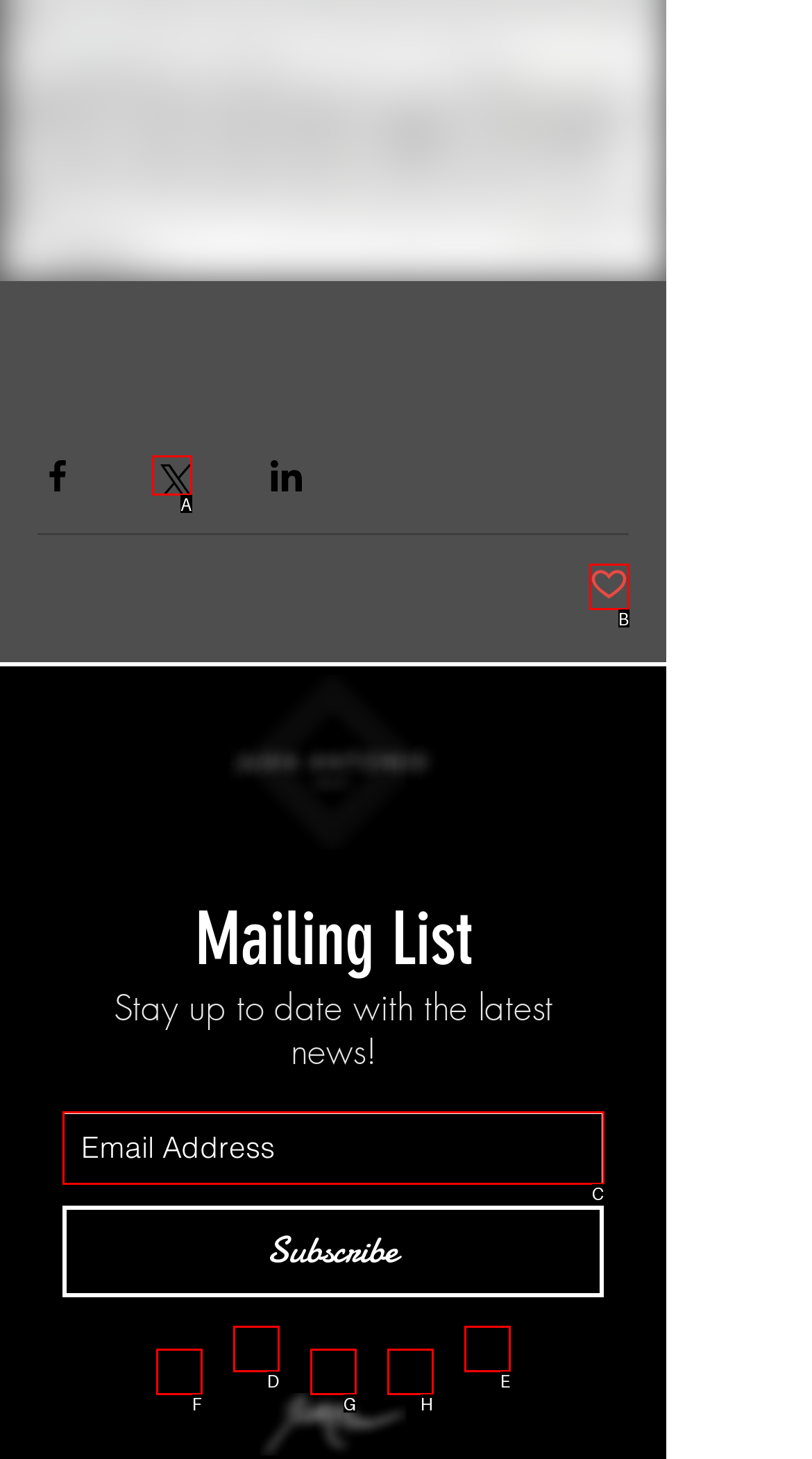Identify the HTML element that should be clicked to accomplish the task: Enter email address
Provide the option's letter from the given choices.

C